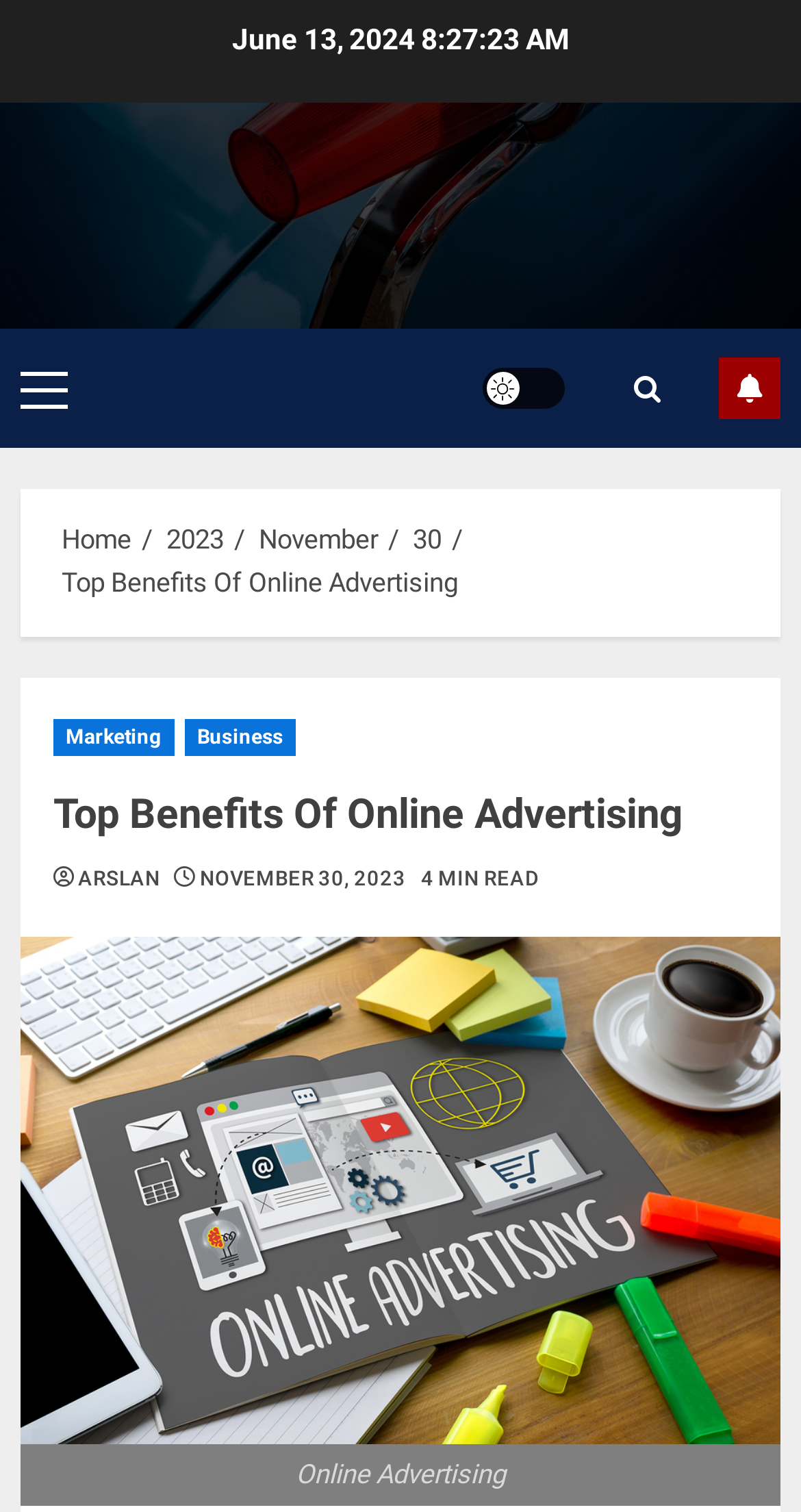What is the category of the article 'Top Benefits Of Online Advertising'?
Please provide a full and detailed response to the question.

I inspected the webpage and found a link element with the text 'Marketing' which is a category related to the article 'Top Benefits Of Online Advertising'.